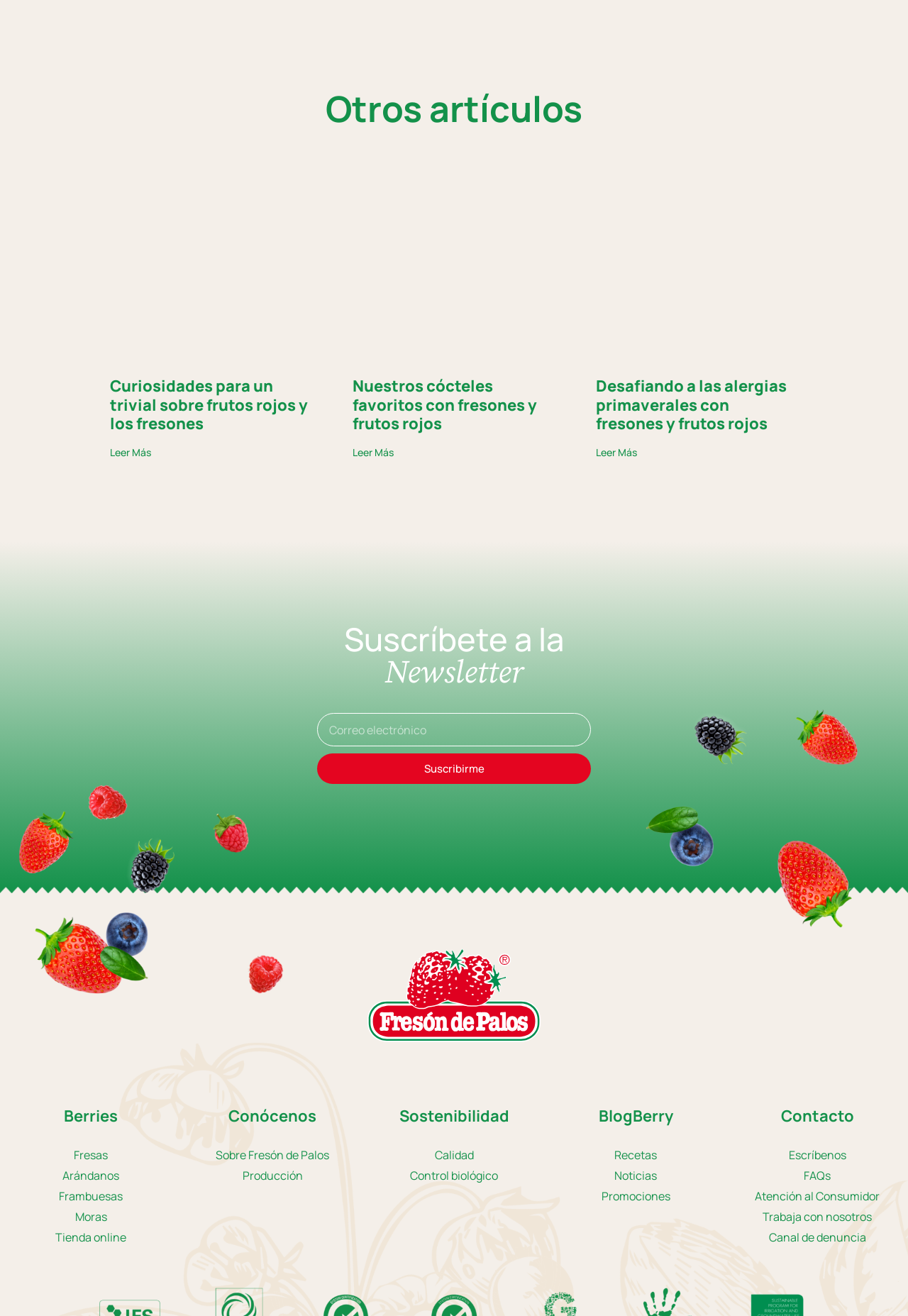Provide the bounding box coordinates of the area you need to click to execute the following instruction: "Learn more about Nuestros cócteles favoritos con fresones y frutos rojos".

[0.389, 0.285, 0.592, 0.33]